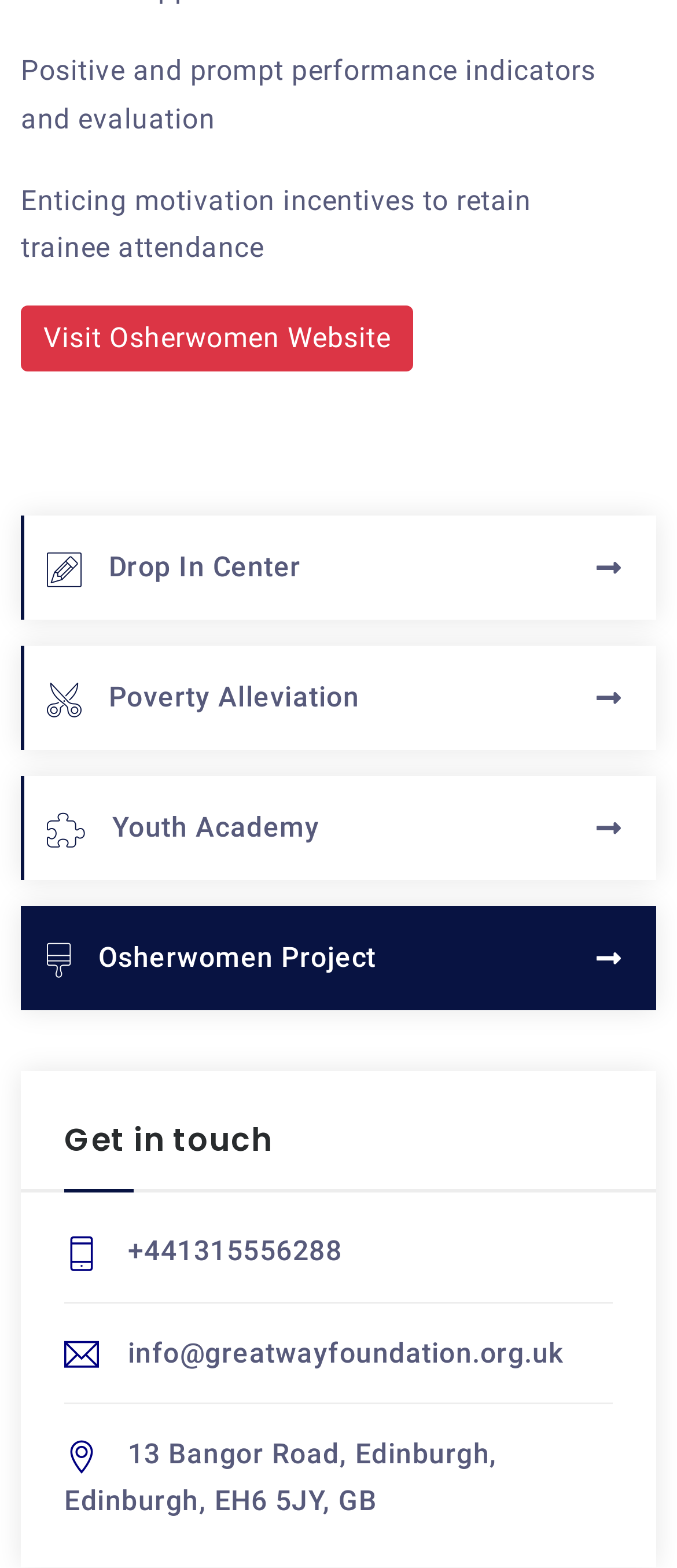Answer the question briefly using a single word or phrase: 
What is the address of the organization?

13 Bangor Road, Edinburgh, EH6 5JY, GB